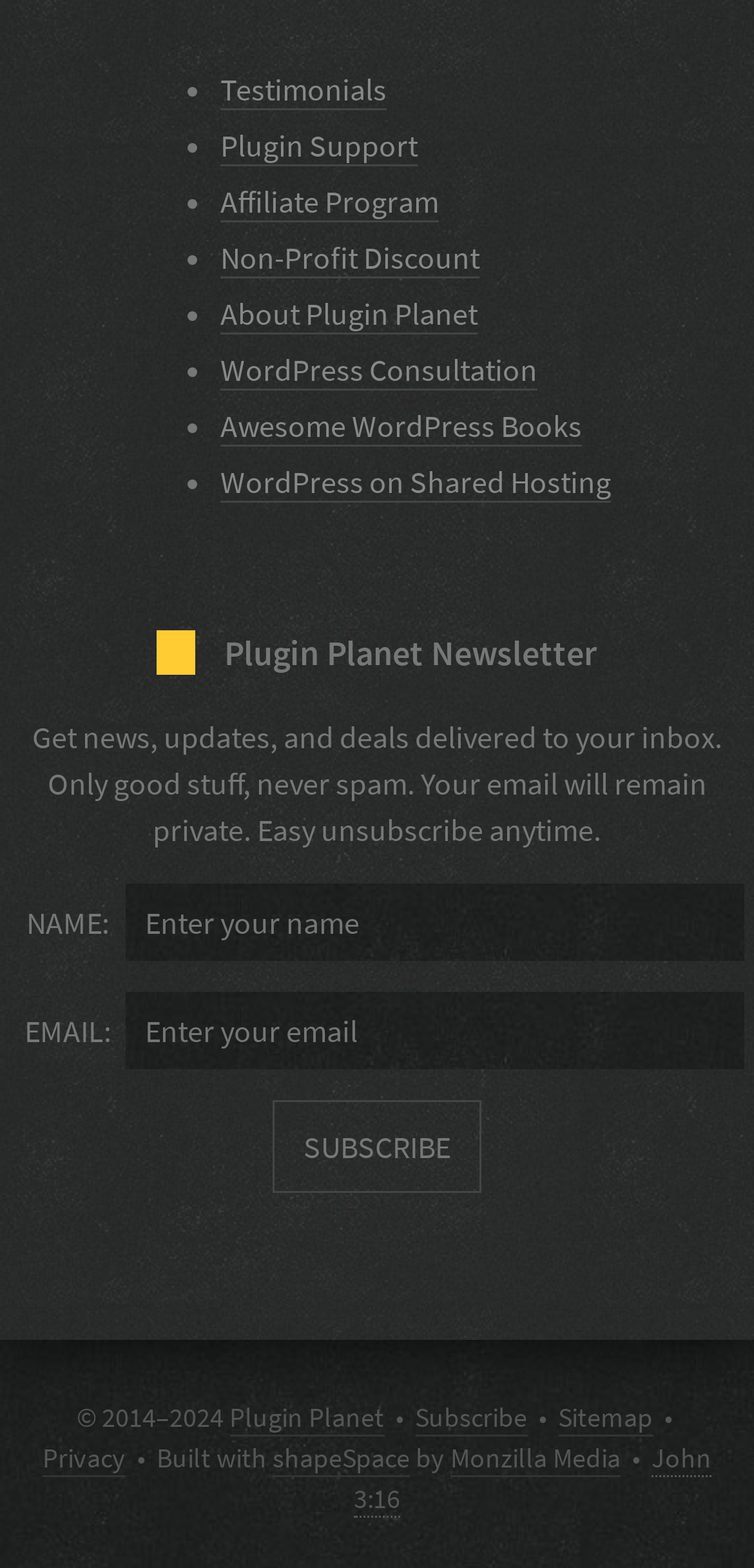Give a one-word or phrase response to the following question: What is the purpose of the newsletter subscription form?

Get news, updates, and deals